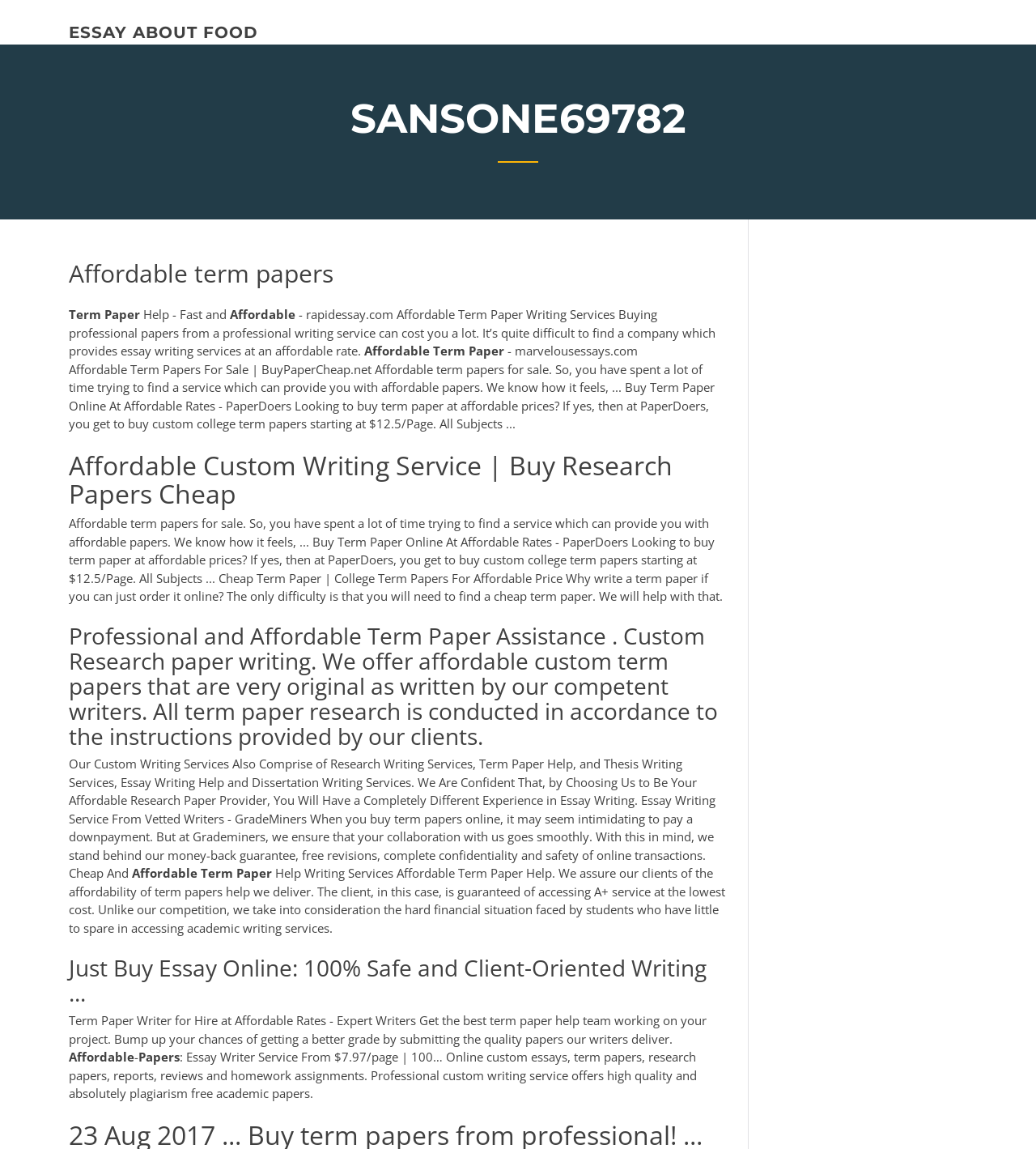What is the focus of the writing services mentioned on this webpage?
Could you answer the question with a detailed and thorough explanation?

The writing services mentioned on this webpage, such as term paper writing, research paper writing, and essay writing, suggest that the focus is on academic writing. The services are targeted towards students who need help with their academic assignments and are looking for affordable and reliable writing services.